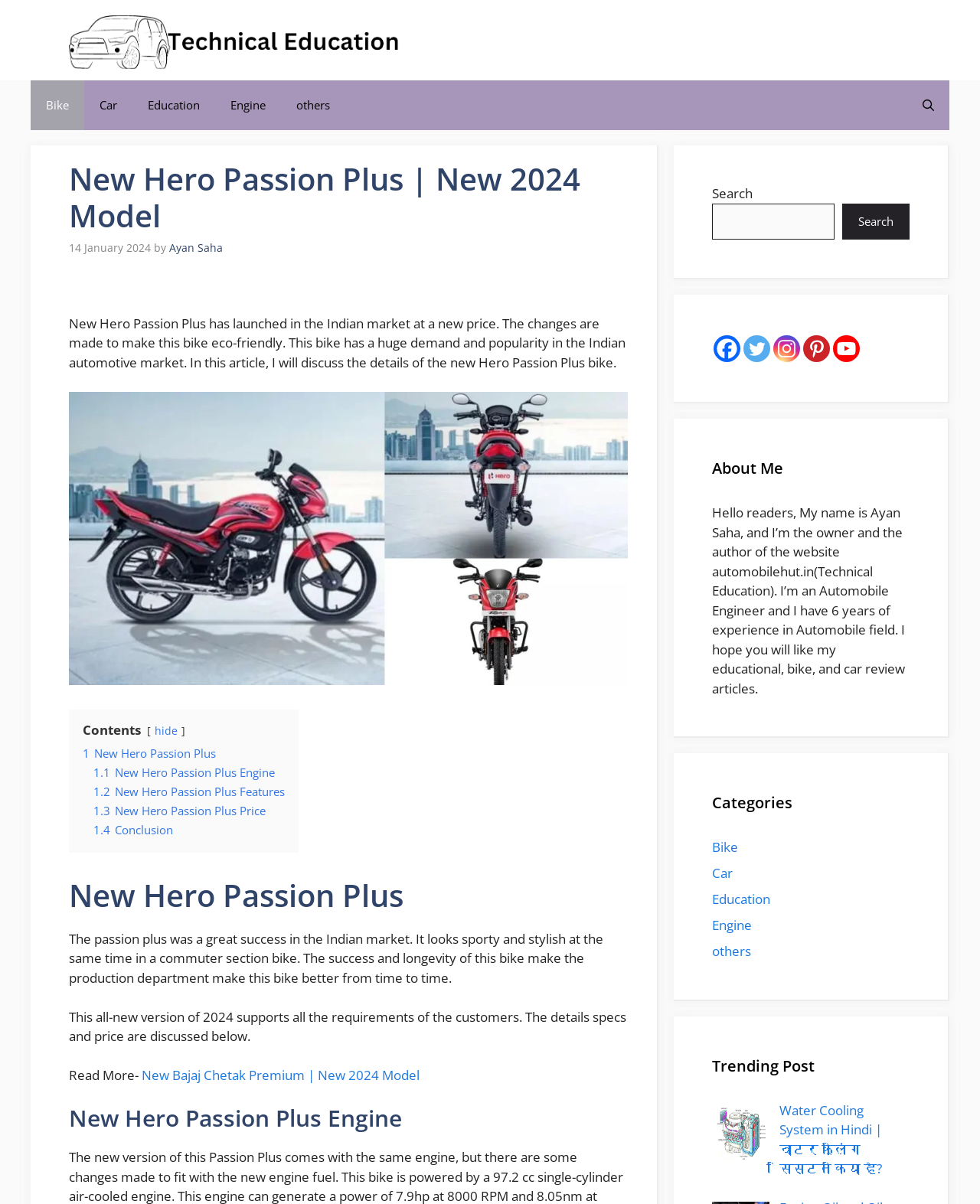Who is the author of the website?
Please interpret the details in the image and answer the question thoroughly.

The author of the website is Ayan Saha, an Automobile Engineer with 6 years of experience in the Automobile field, as mentioned in the 'About Me' section.